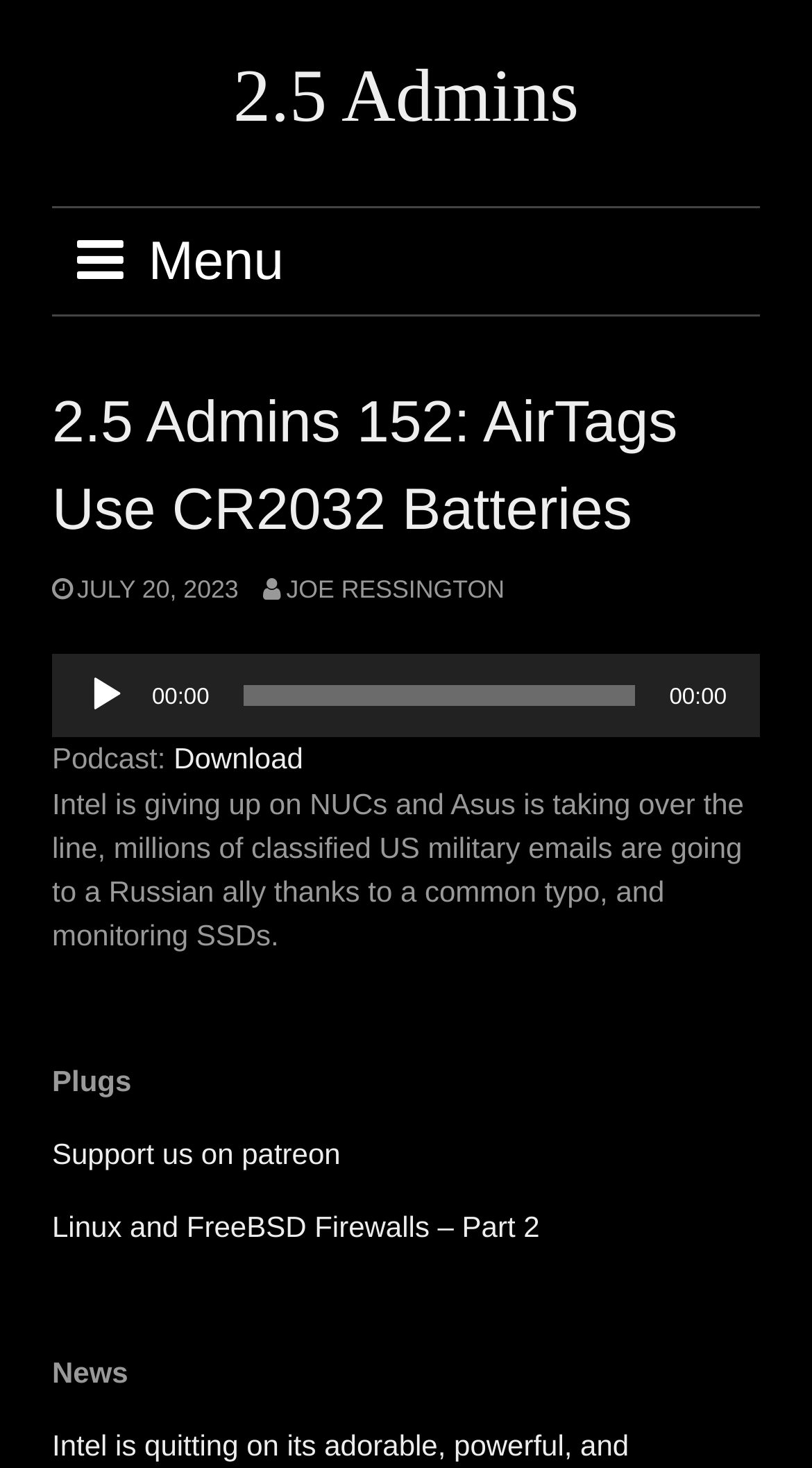Identify the bounding box coordinates of the region that should be clicked to execute the following instruction: "Download the podcast".

[0.214, 0.504, 0.373, 0.527]